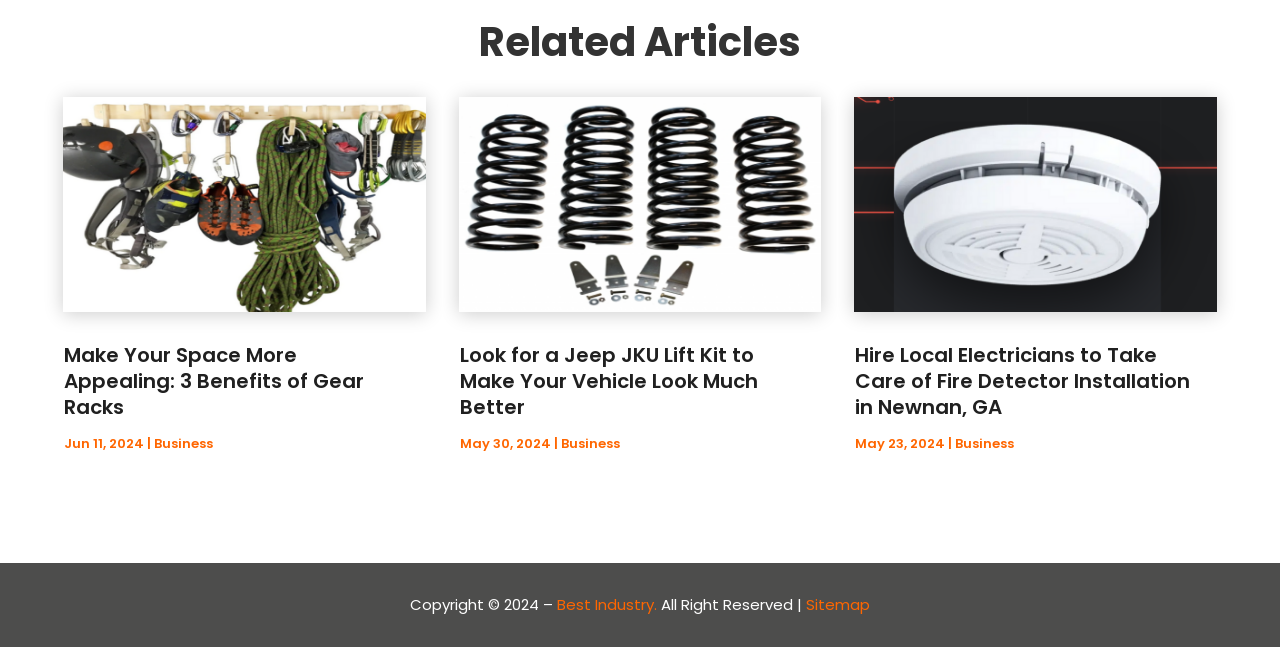Find the bounding box coordinates of the element to click in order to complete this instruction: "View 'April 2023'". The bounding box coordinates must be four float numbers between 0 and 1, denoted as [left, top, right, bottom].

[0.684, 0.041, 0.735, 0.072]